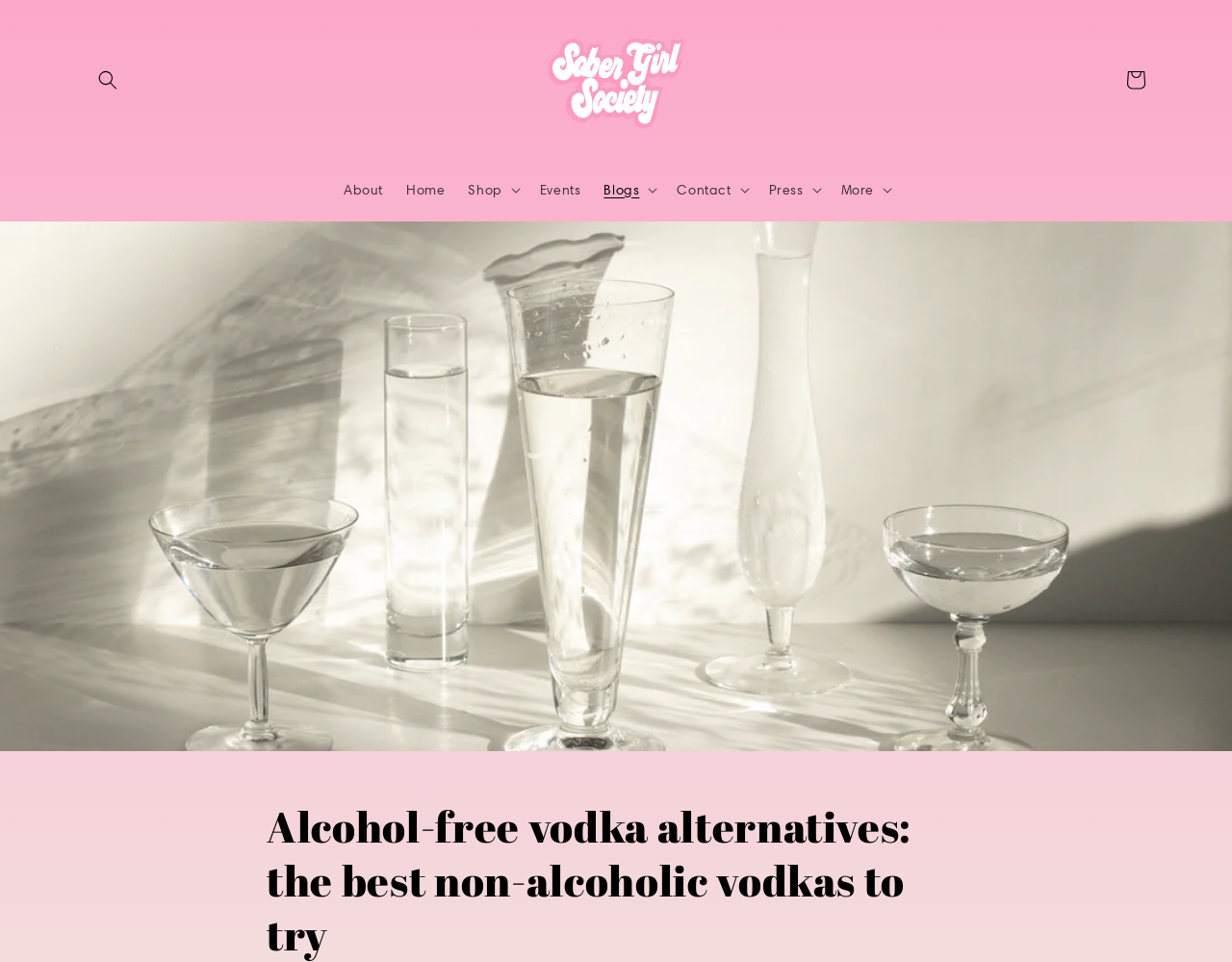Identify the bounding box for the described UI element: "Press".

[0.615, 0.176, 0.673, 0.218]